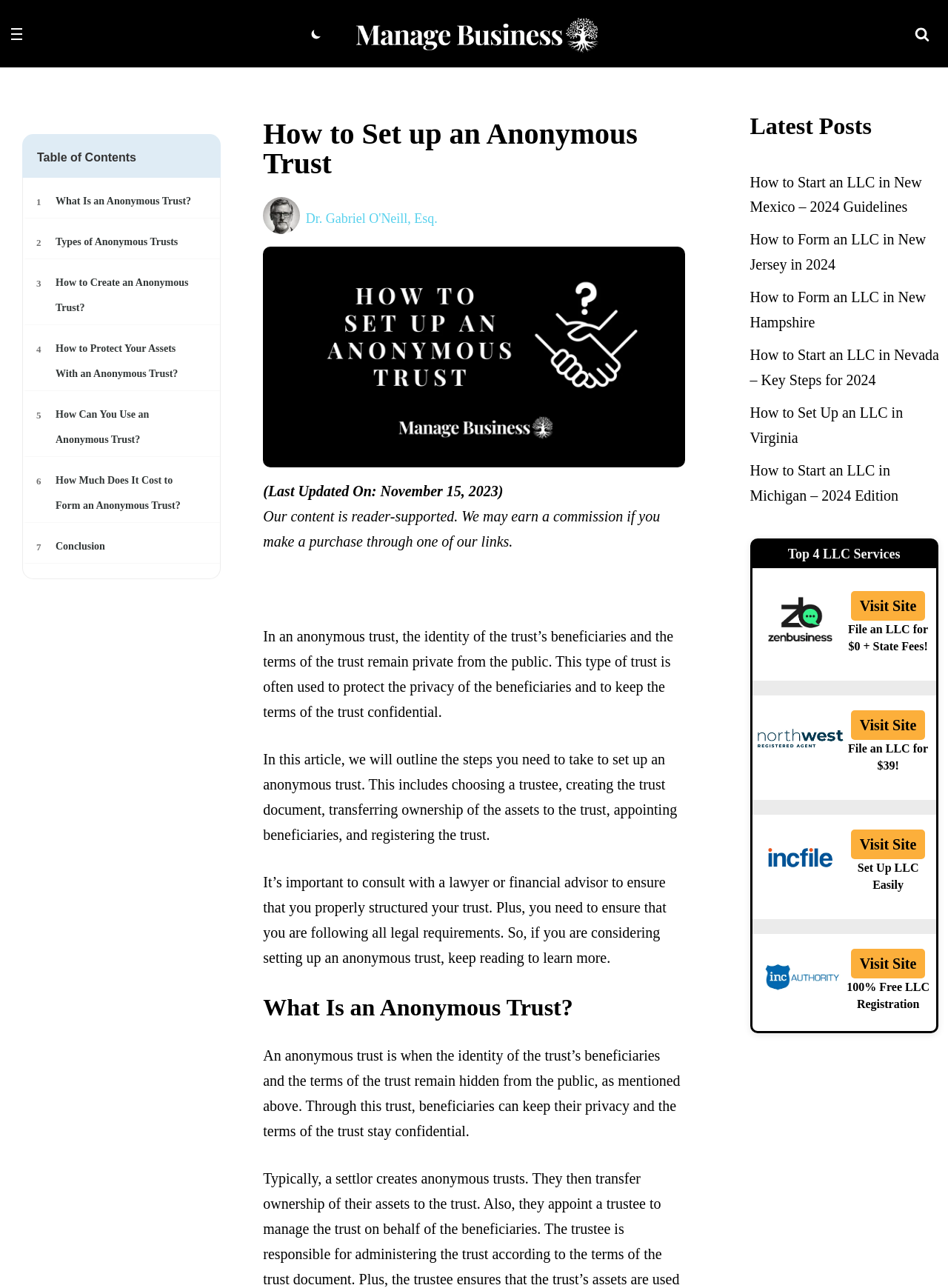How many LLC services are recommended?
Provide a comprehensive and detailed answer to the question.

The number of LLC services recommended can be determined by looking at the section 'Top 4 LLC Services', which lists four LLC services: ZenBusiness, Northwest, Incfile, and Inc Authority.